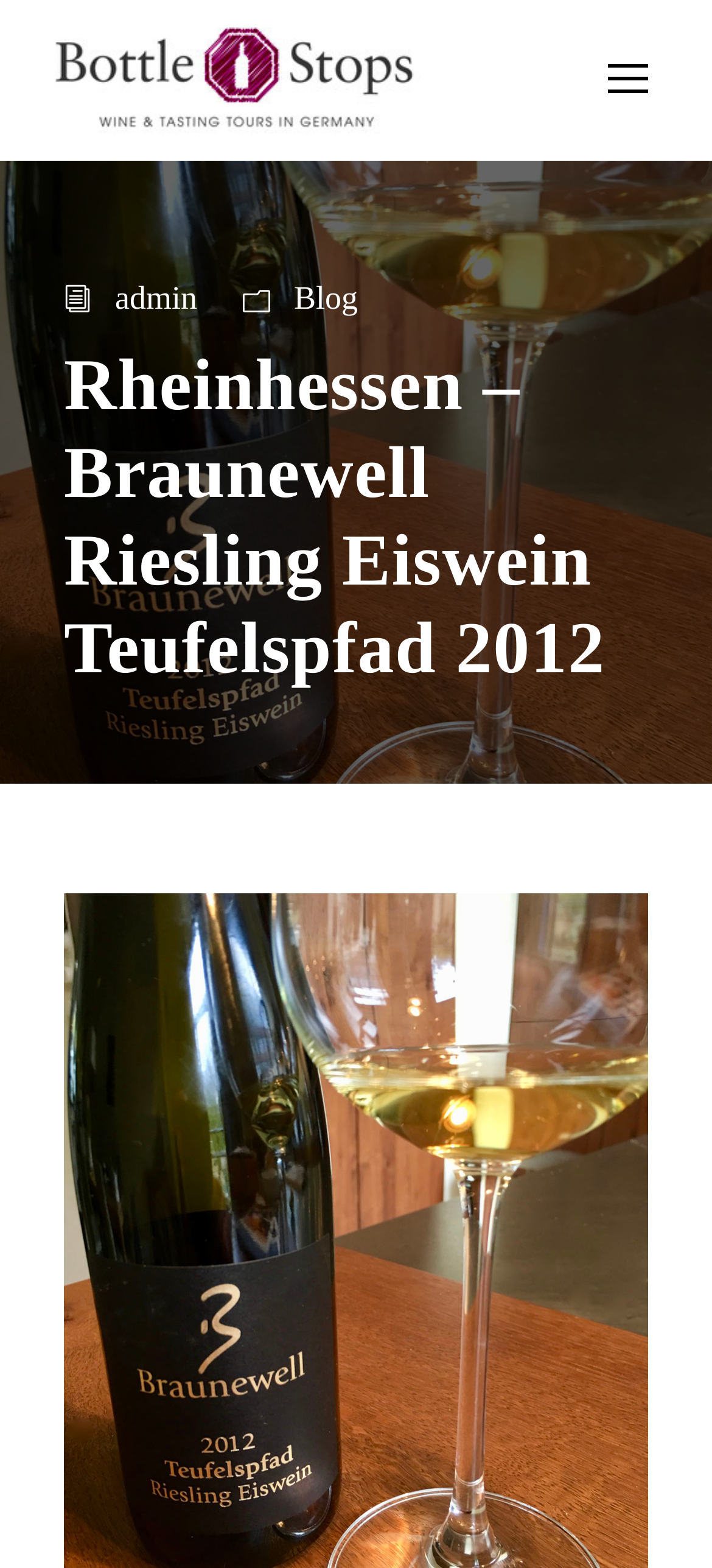Give a one-word or one-phrase response to the question:
How many links are present in the top section?

2